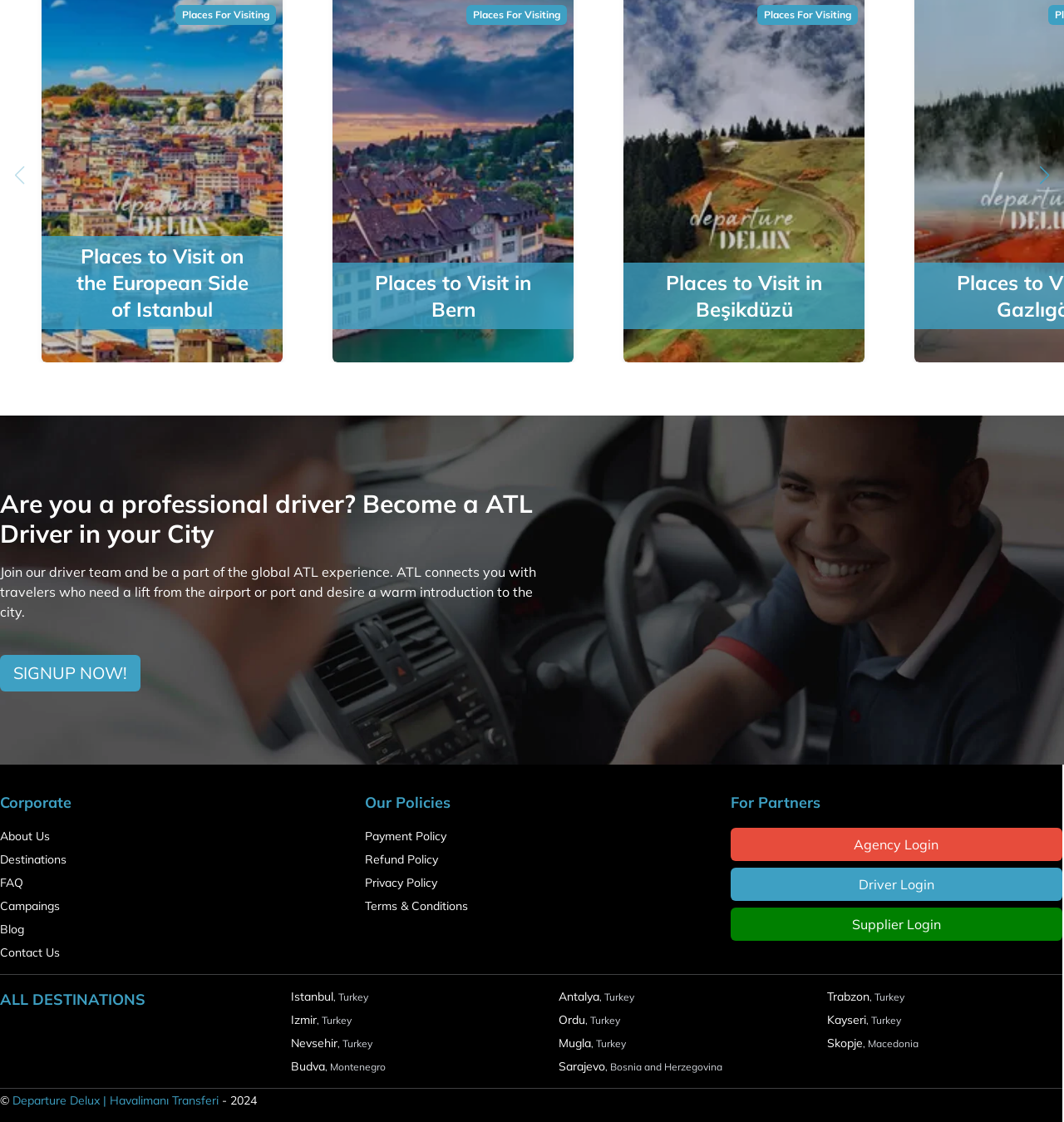Pinpoint the bounding box coordinates of the element you need to click to execute the following instruction: "Explore 'Istanbul, Turkey' destination". The bounding box should be represented by four float numbers between 0 and 1, in the format [left, top, right, bottom].

[0.273, 0.881, 0.494, 0.896]